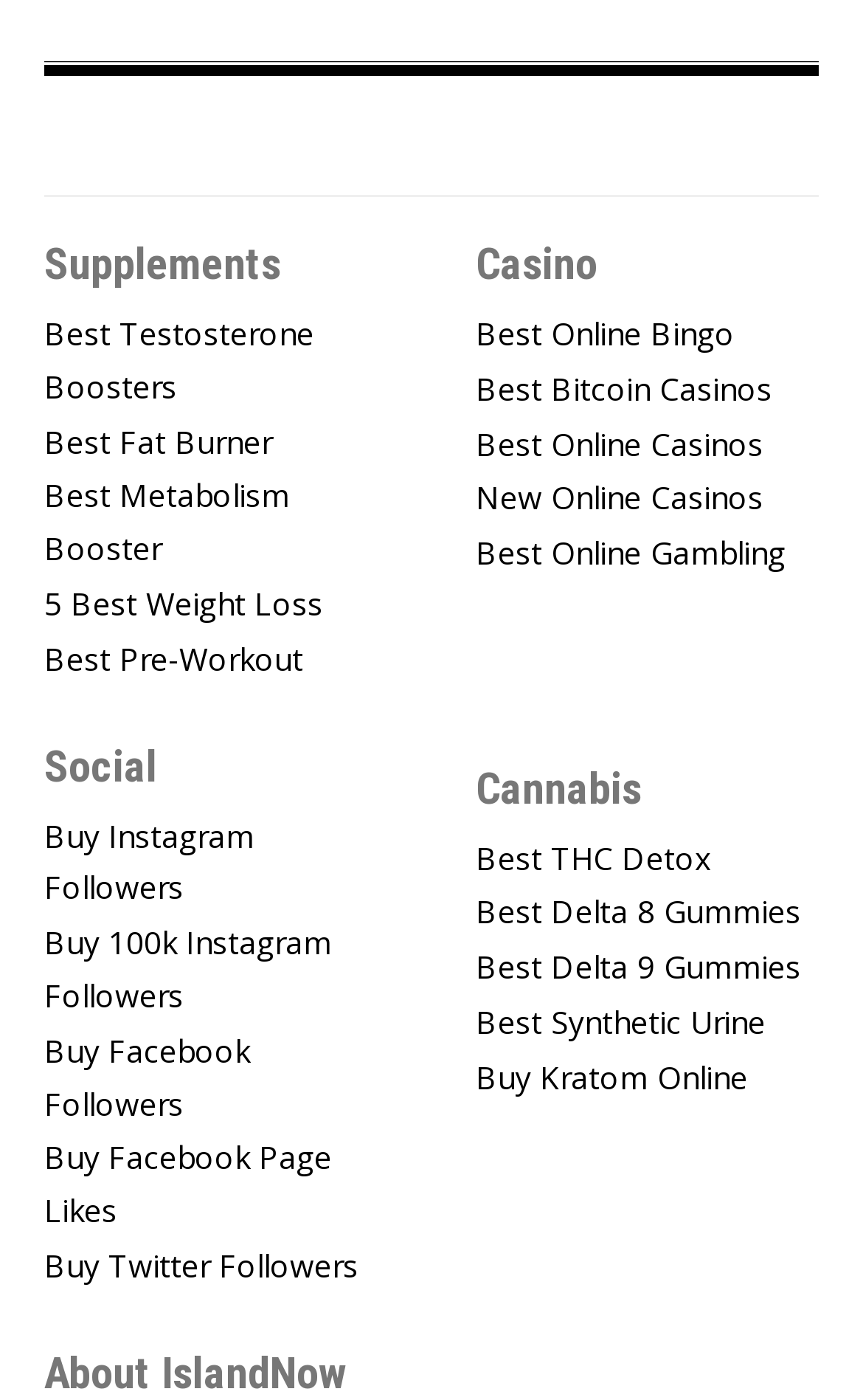Identify the bounding box coordinates of the area that should be clicked in order to complete the given instruction: "Learn about Buy Instagram Followers". The bounding box coordinates should be four float numbers between 0 and 1, i.e., [left, top, right, bottom].

[0.051, 0.578, 0.449, 0.661]